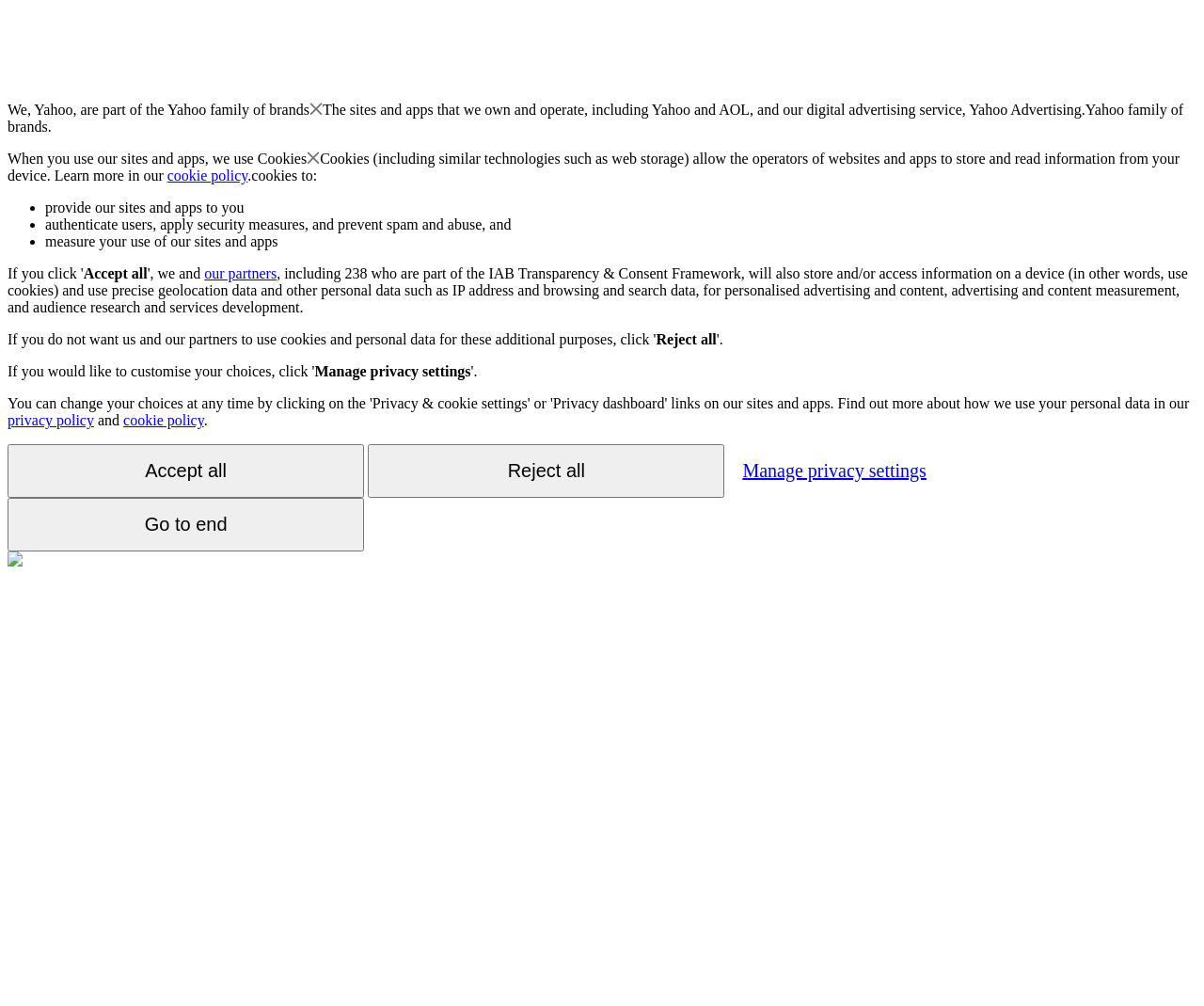Please find the bounding box coordinates of the element that you should click to achieve the following instruction: "View the 'cookie policy'". The coordinates should be presented as four float numbers between 0 and 1: [left, top, right, bottom].

[0.139, 0.167, 0.206, 0.182]